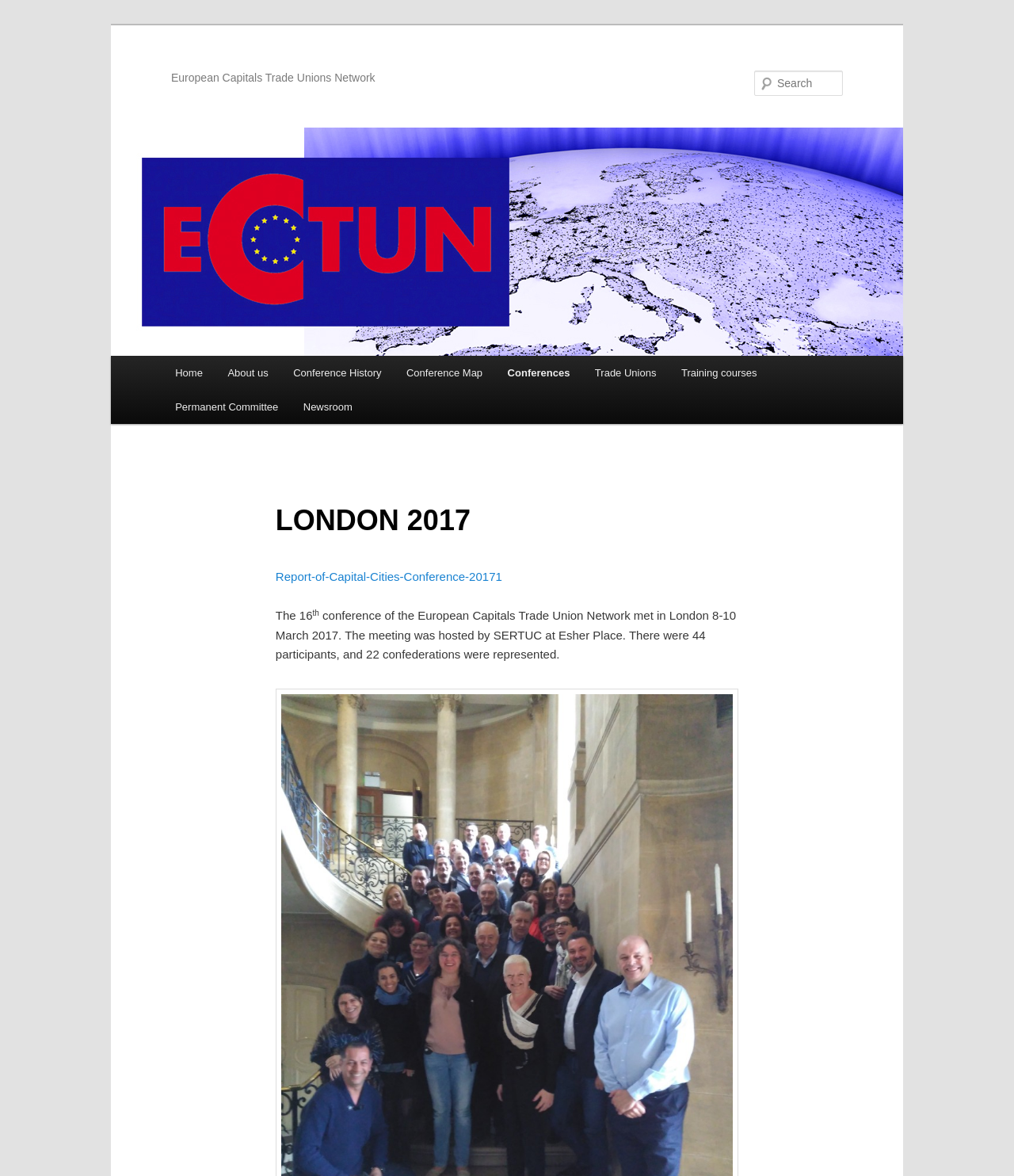Find the bounding box coordinates of the clickable area required to complete the following action: "Search for something".

[0.744, 0.06, 0.831, 0.082]